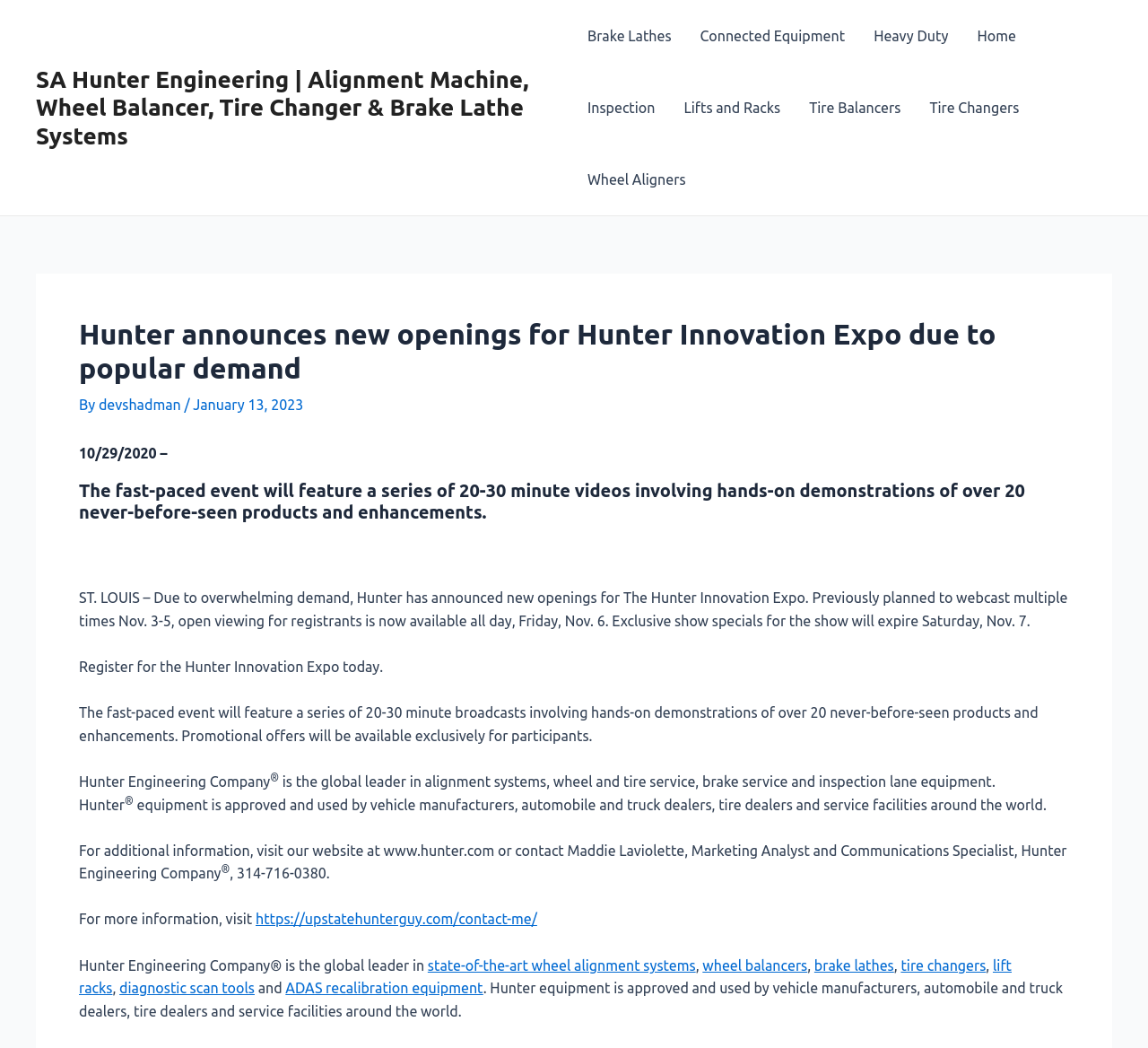Please identify the bounding box coordinates of the area that needs to be clicked to fulfill the following instruction: "Read more about Wheel Aligners."

[0.499, 0.137, 0.61, 0.205]